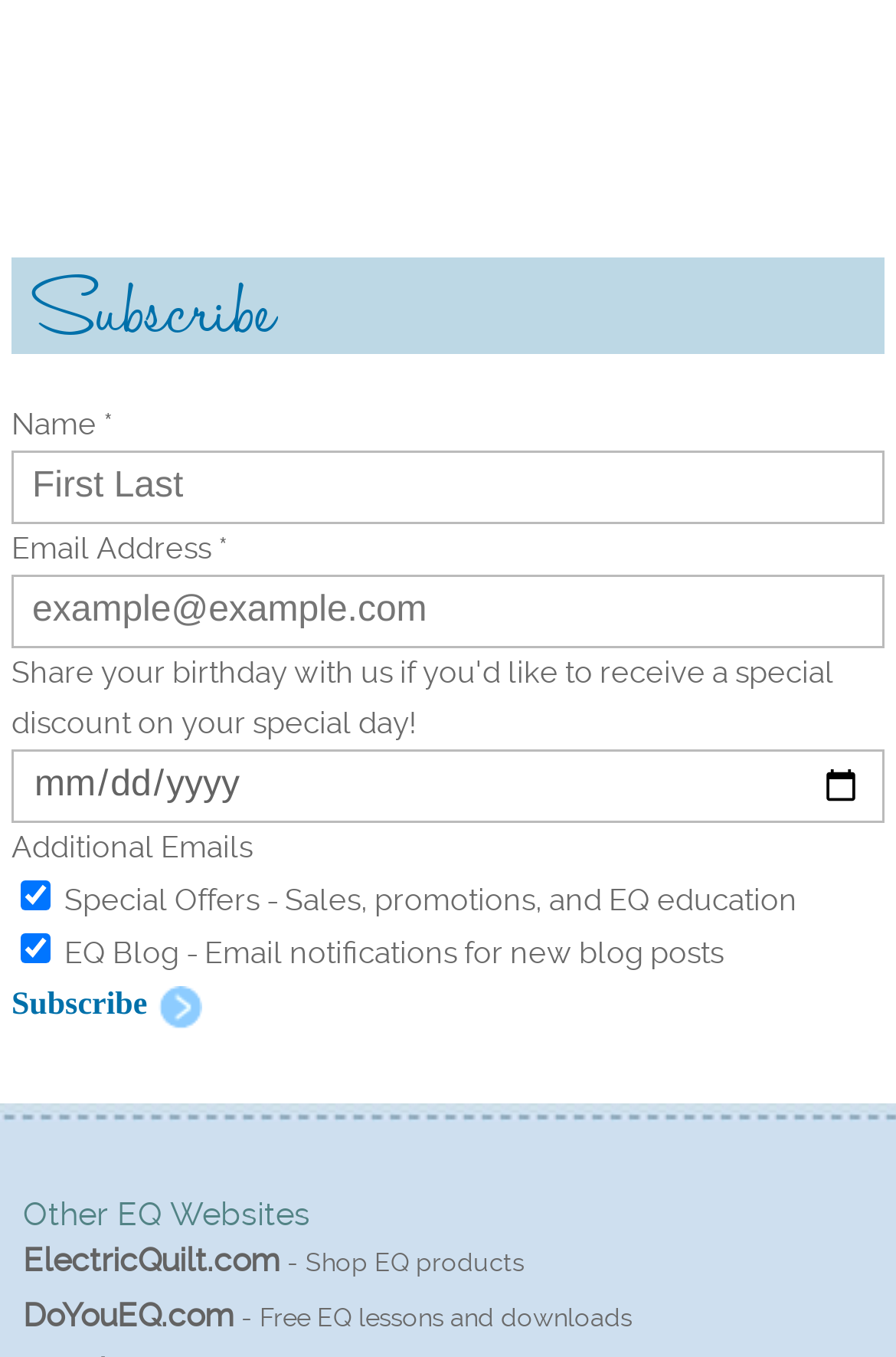Please respond to the question using a single word or phrase:
What is the purpose of the 'What is 8 + 3?' question?

To prevent spam